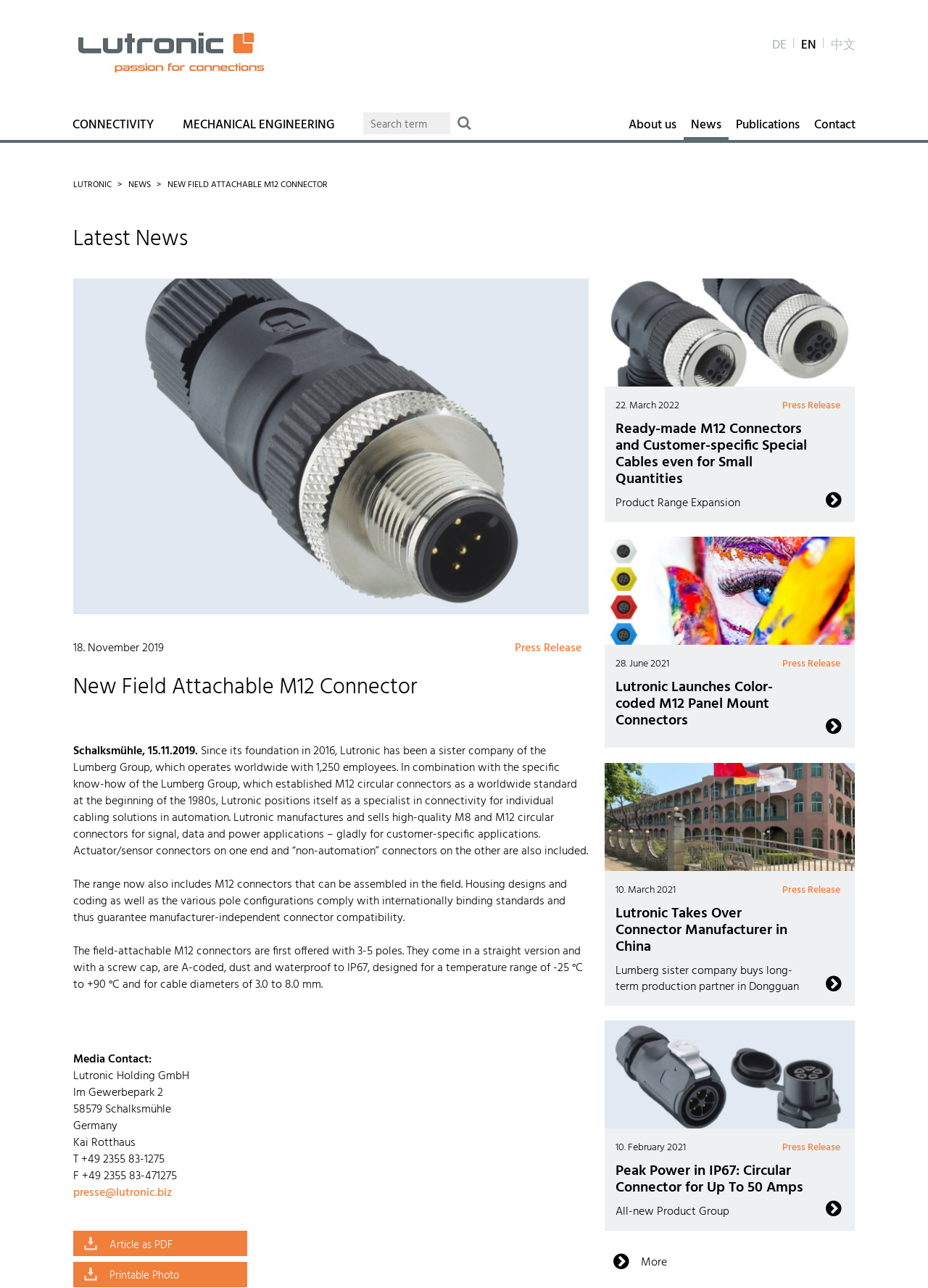What is the temperature range of the field-attachable M12 connectors?
From the image, provide a succinct answer in one word or a short phrase.

-25 °C to +90 °C